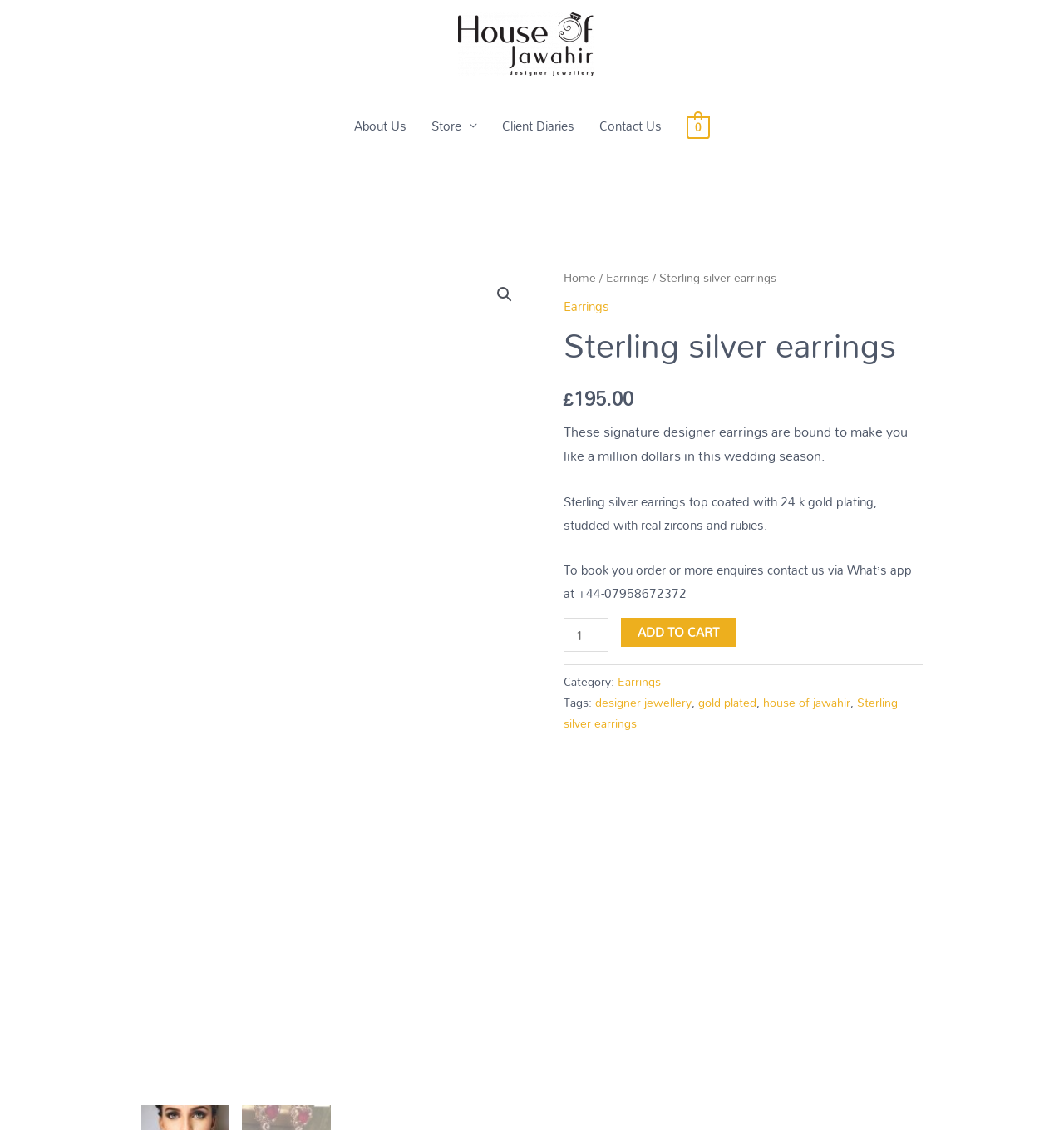Offer a detailed explanation of the webpage layout and contents.

The webpage is about Sterling silver earrings from House of Jawahir. At the top, there is a logo of House of Jawahir, which is an image with a link to the website's homepage. Below the logo, there is a navigation menu with links to "About Us", "Store", "Client Diaries", and "Contact Us". 

On the right side of the navigation menu, there is a link to view the shopping cart, which is currently empty. Next to the cart link, there is a search icon, represented by a magnifying glass emoji. 

Below the navigation menu, there is a large image of the earrings, which takes up most of the page's width. Above the image, there is a breadcrumb navigation menu showing the path "Home / Earrings / Sterling silver earrings". 

Below the image, there is a heading that reads "Sterling silver earrings". The price of the earrings, £195.00, is displayed next to the heading. There are three paragraphs of text that describe the earrings, mentioning that they are made of sterling silver, coated with 24k gold plating, and studded with real zircons and rubies. The text also provides information on how to book an order or make inquiries.

To the right of the descriptive text, there is a section to select the quantity of the earrings, with a spin button to increase or decrease the quantity. Below the quantity selector, there is an "ADD TO CART" button. 

Further down, there are links to the category "Earrings" and tags "designer jewellery", "gold plated", "house of jawahir", and "Sterling silver earrings".